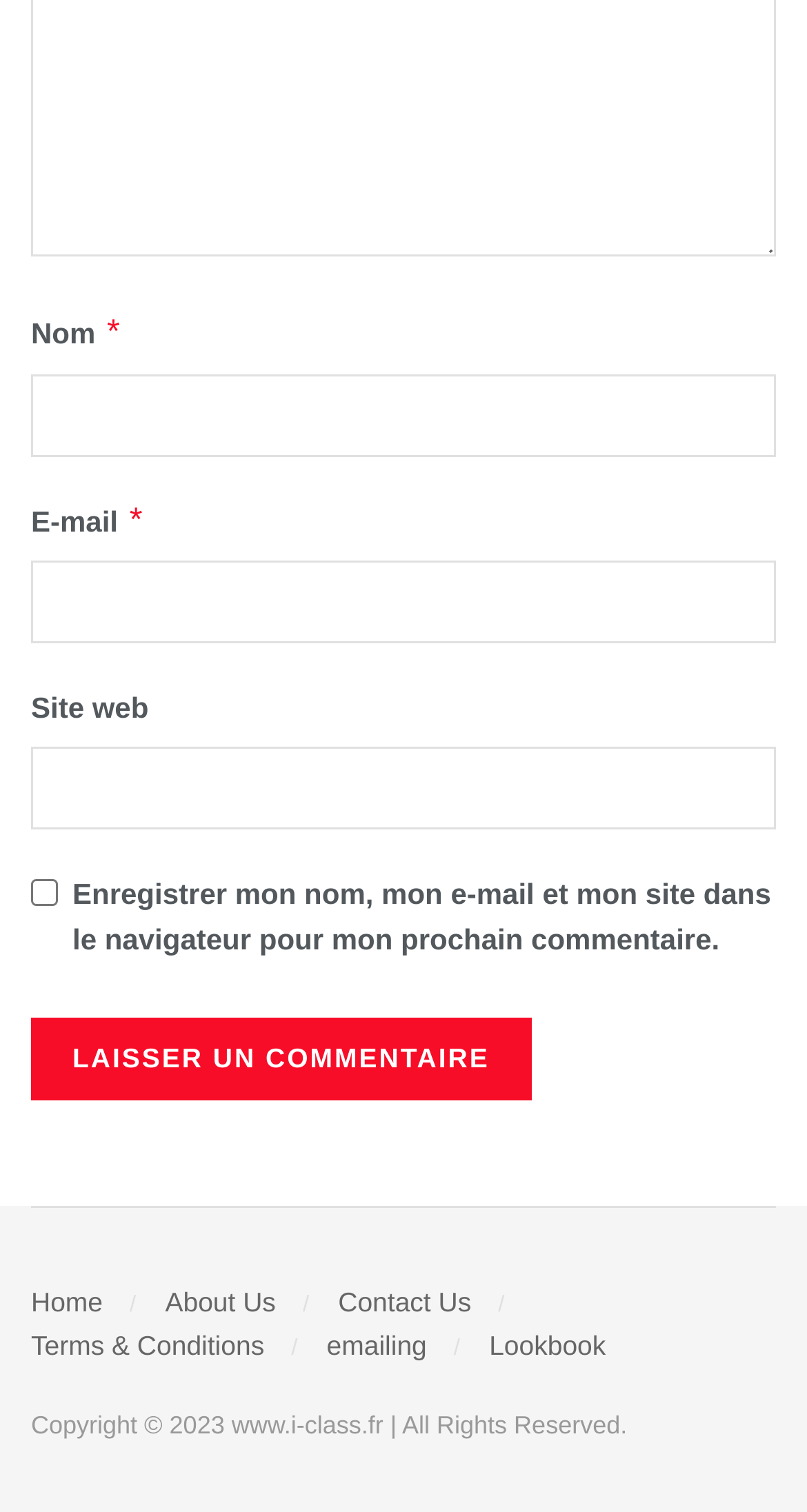Examine the screenshot and answer the question in as much detail as possible: What is the copyright year?

The copyright information is located at the bottom of the webpage and is displayed as 'Copyright © 2023 www.i-class.fr | All Rights Reserved.' The year mentioned is 2023.